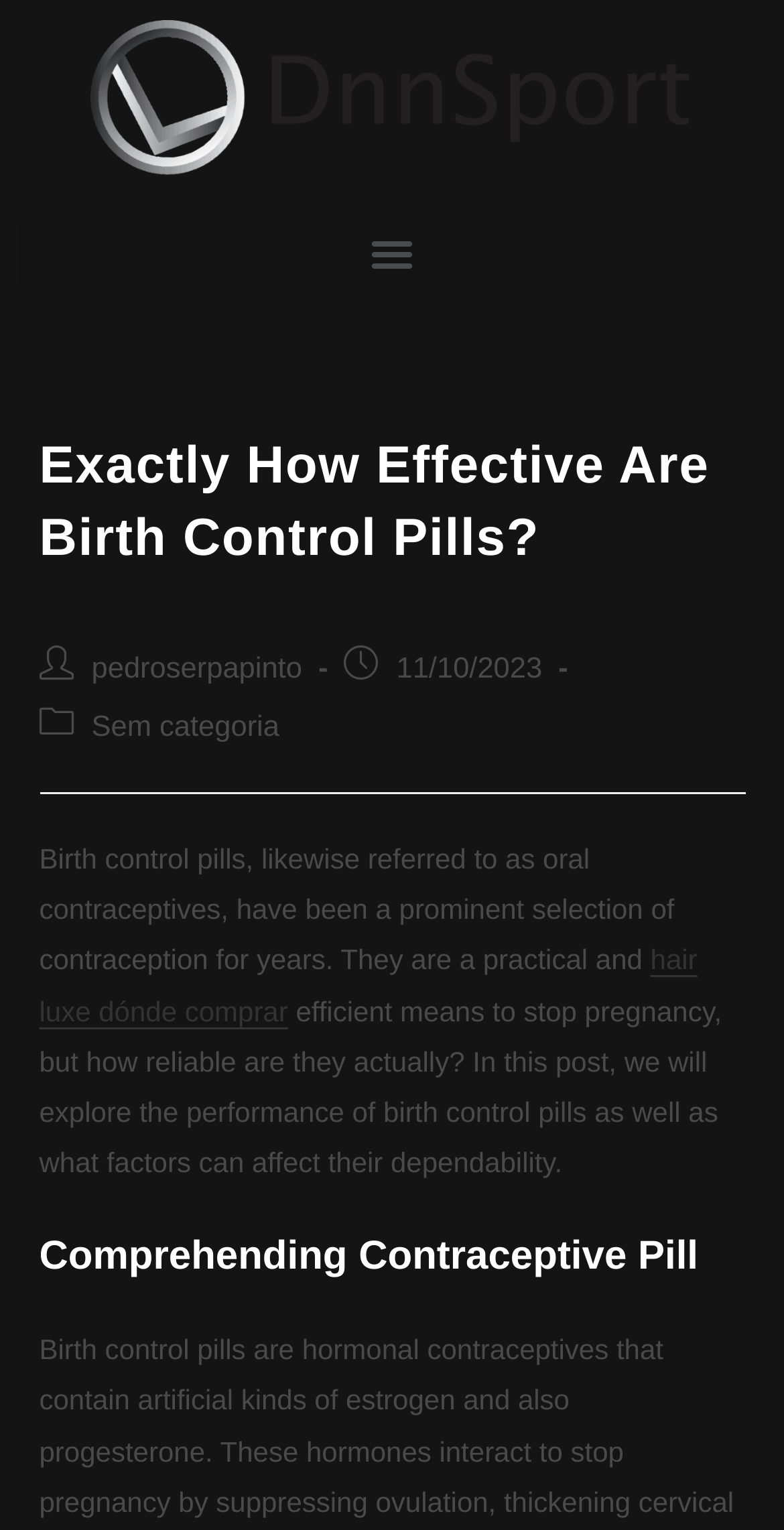What is the category of the article?
Based on the screenshot, give a detailed explanation to answer the question.

The category of the article is mentioned in a link element with the text 'Sem categoria', which is located in the middle section of the webpage.